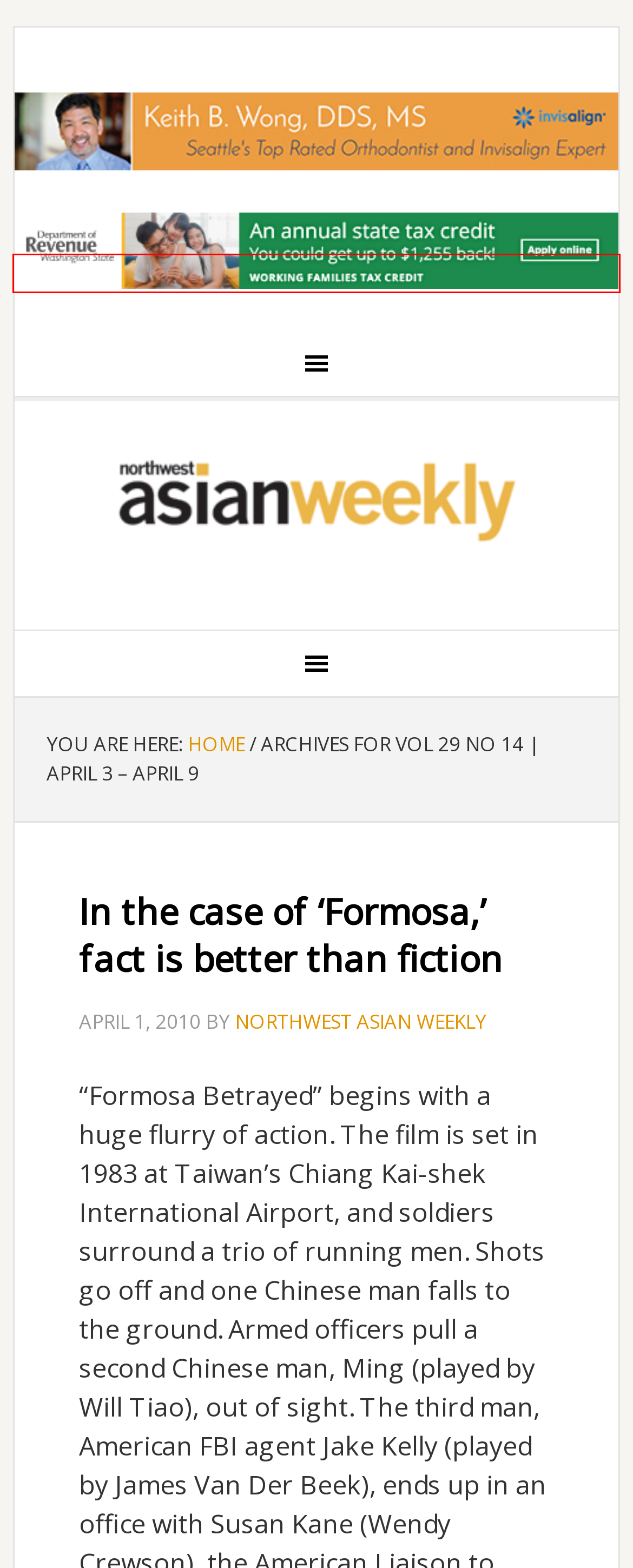Examine the screenshot of the webpage, which has a red bounding box around a UI element. Select the webpage description that best fits the new webpage after the element inside the red bounding box is clicked. Here are the choices:
A. Henry Liu
B. Publisher Ng’s blog
C. Home
D. Northwest Asian Weekly
E. Home | Washington State Working Families Tax Credit
F. In the case of ‘Formosa,’ fact is better than fiction
G. Dr Wong: Premier Orthodontic Provider - Seattle | Dr Keith B Wong
H. ID

E